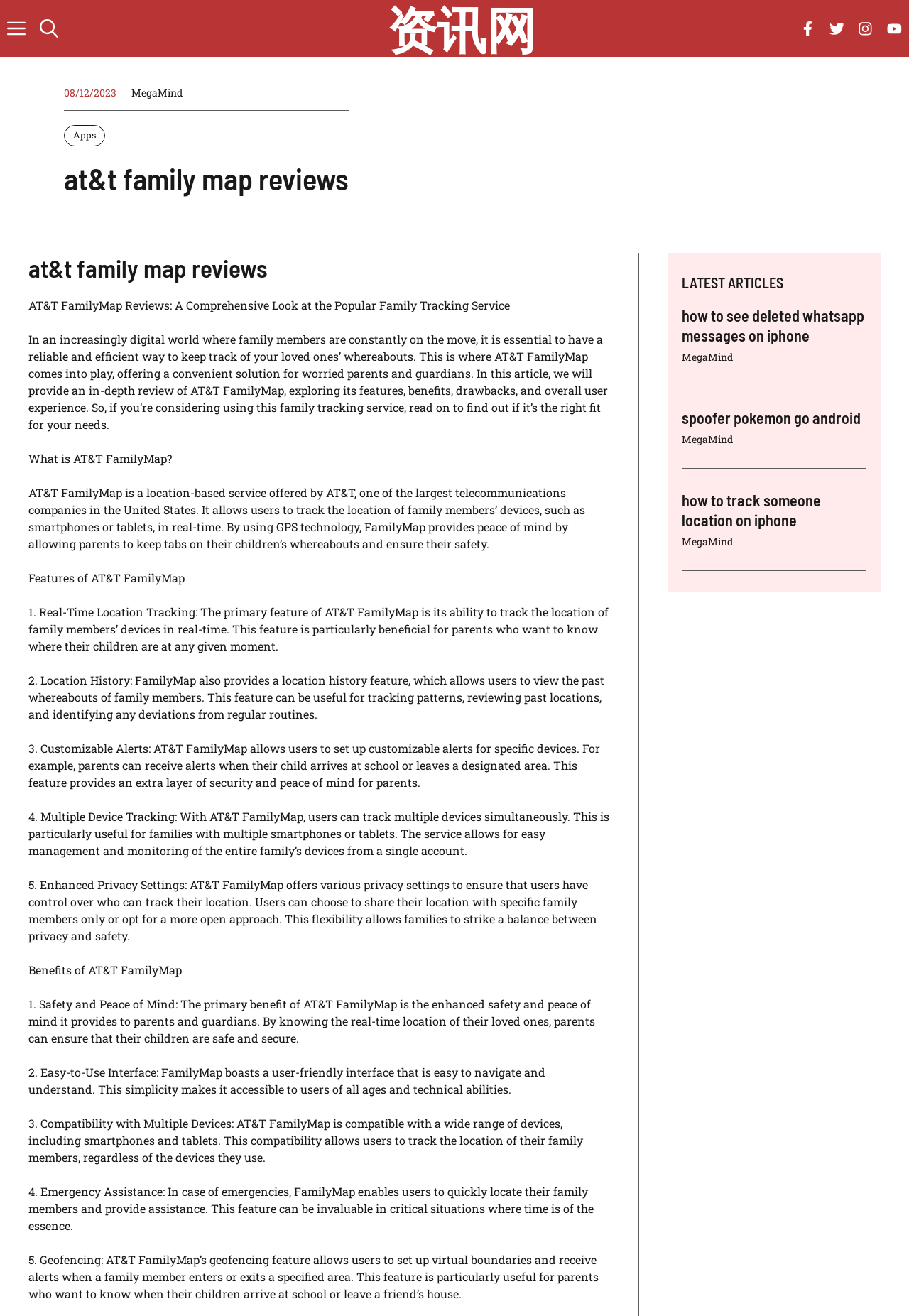What is the benefit of AT&T FamilyMap mentioned in the article?
Use the screenshot to answer the question with a single word or phrase.

Safety and Peace of Mind